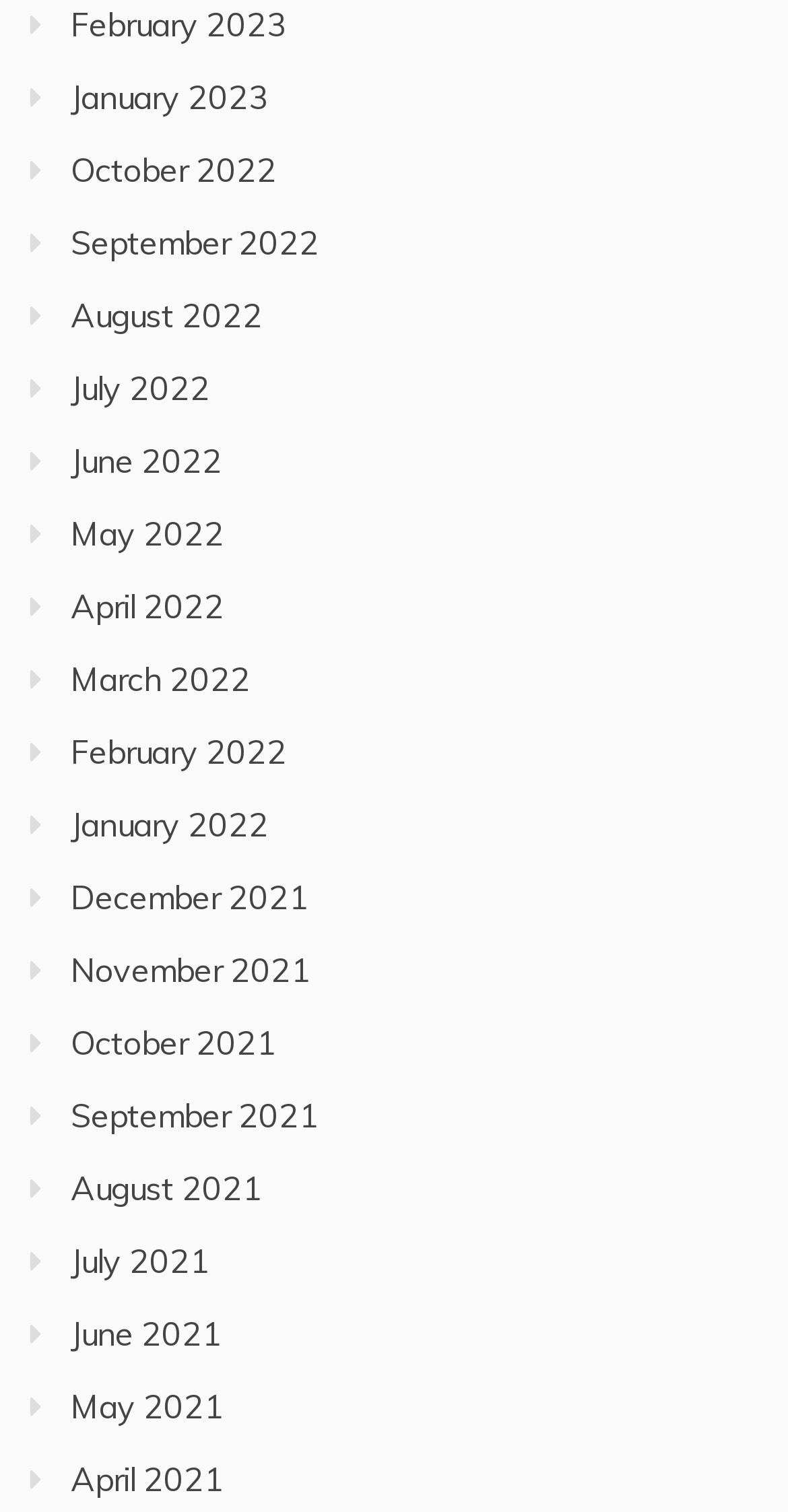Please identify the bounding box coordinates of the area I need to click to accomplish the following instruction: "check June 2021".

[0.09, 0.869, 0.282, 0.896]